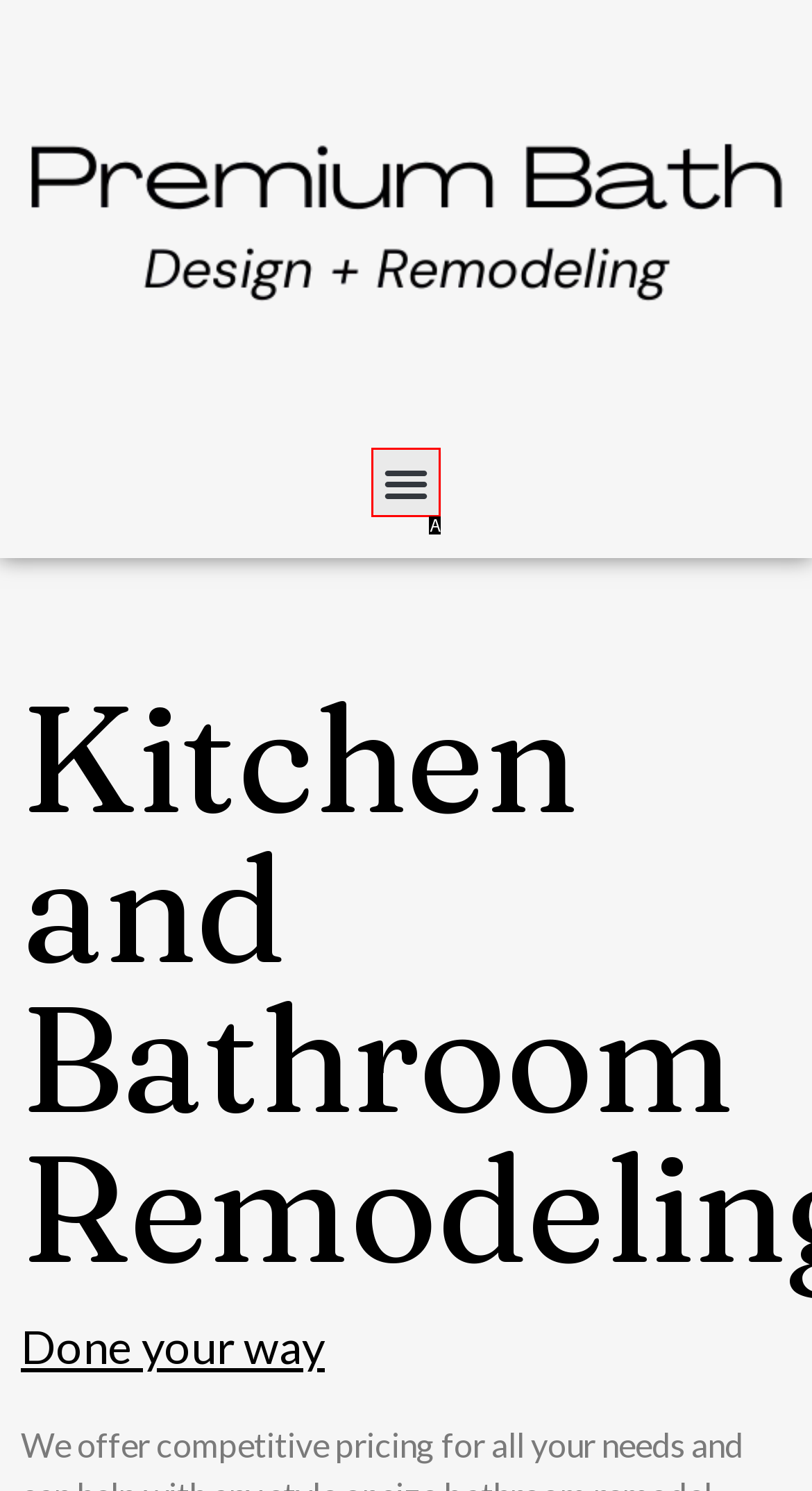Find the HTML element that suits the description: Menu
Indicate your answer with the letter of the matching option from the choices provided.

A